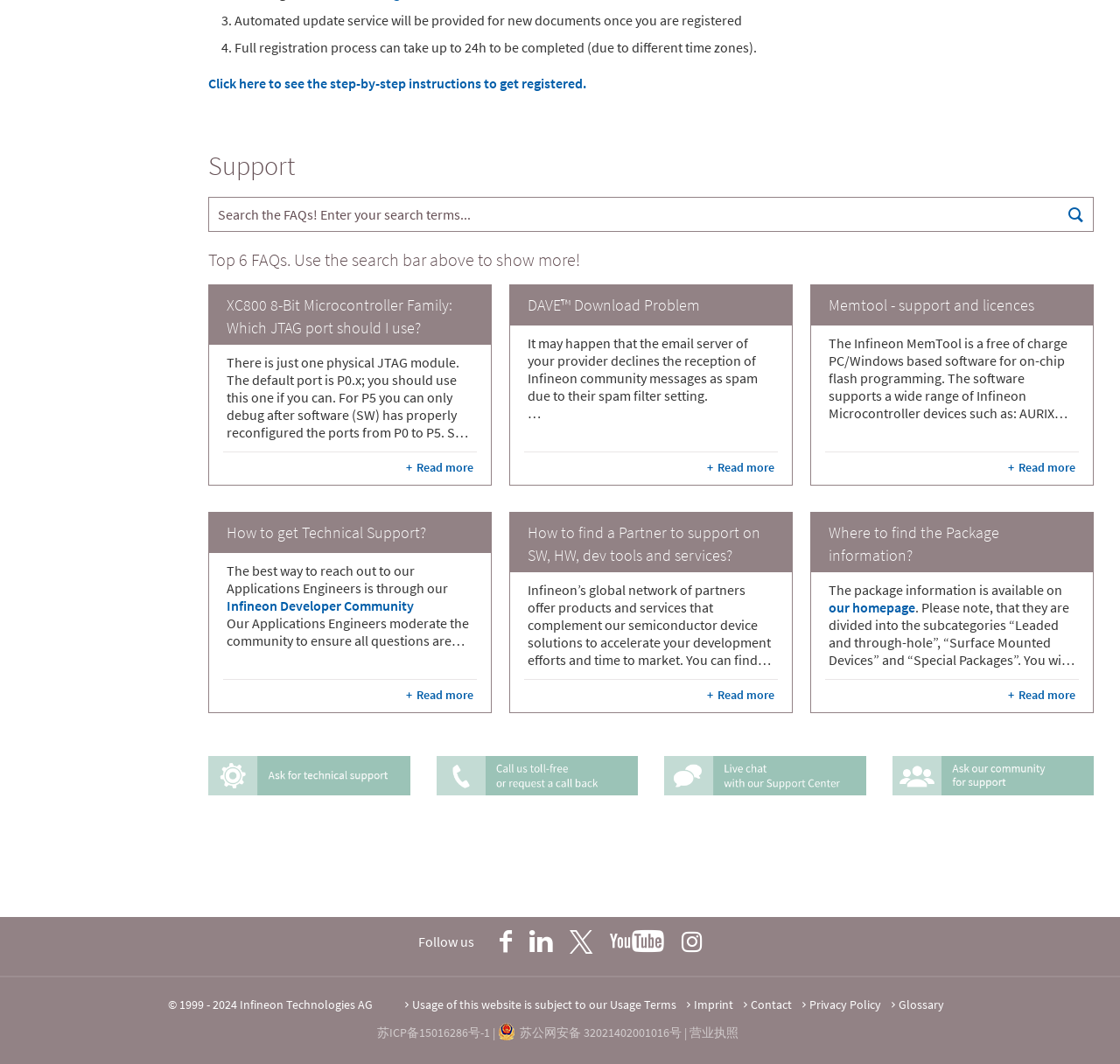From the element description parent_node: Follow us title="Instagram", predict the bounding box coordinates of the UI element. The coordinates must be specified in the format (top-left x, top-left y, bottom-right x, bottom-right y) and should be within the 0 to 1 range.

[0.6, 0.875, 0.635, 0.891]